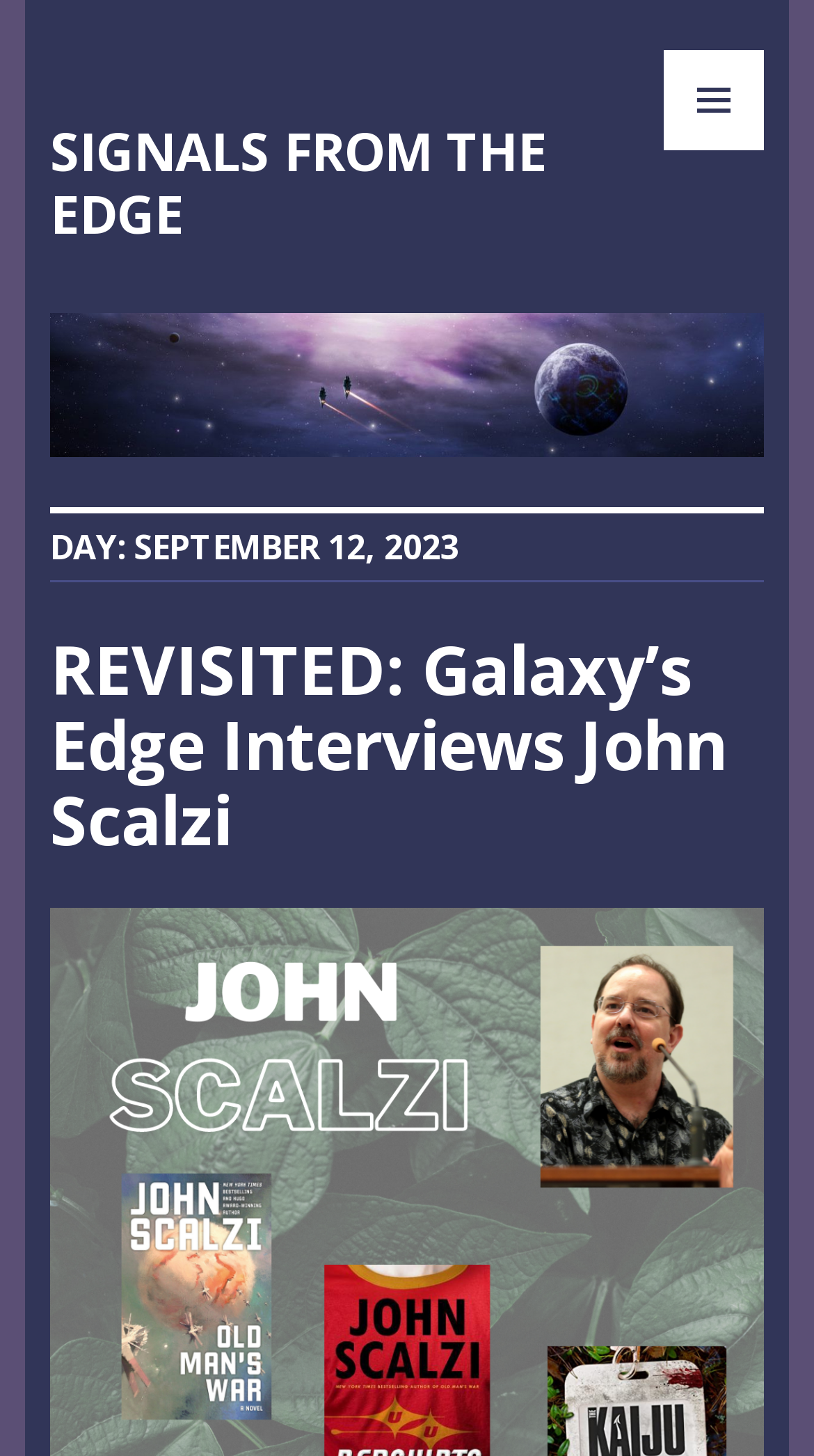Given the webpage screenshot, identify the bounding box of the UI element that matches this description: "SIGNALS FROM THE EDGE".

[0.062, 0.079, 0.672, 0.171]